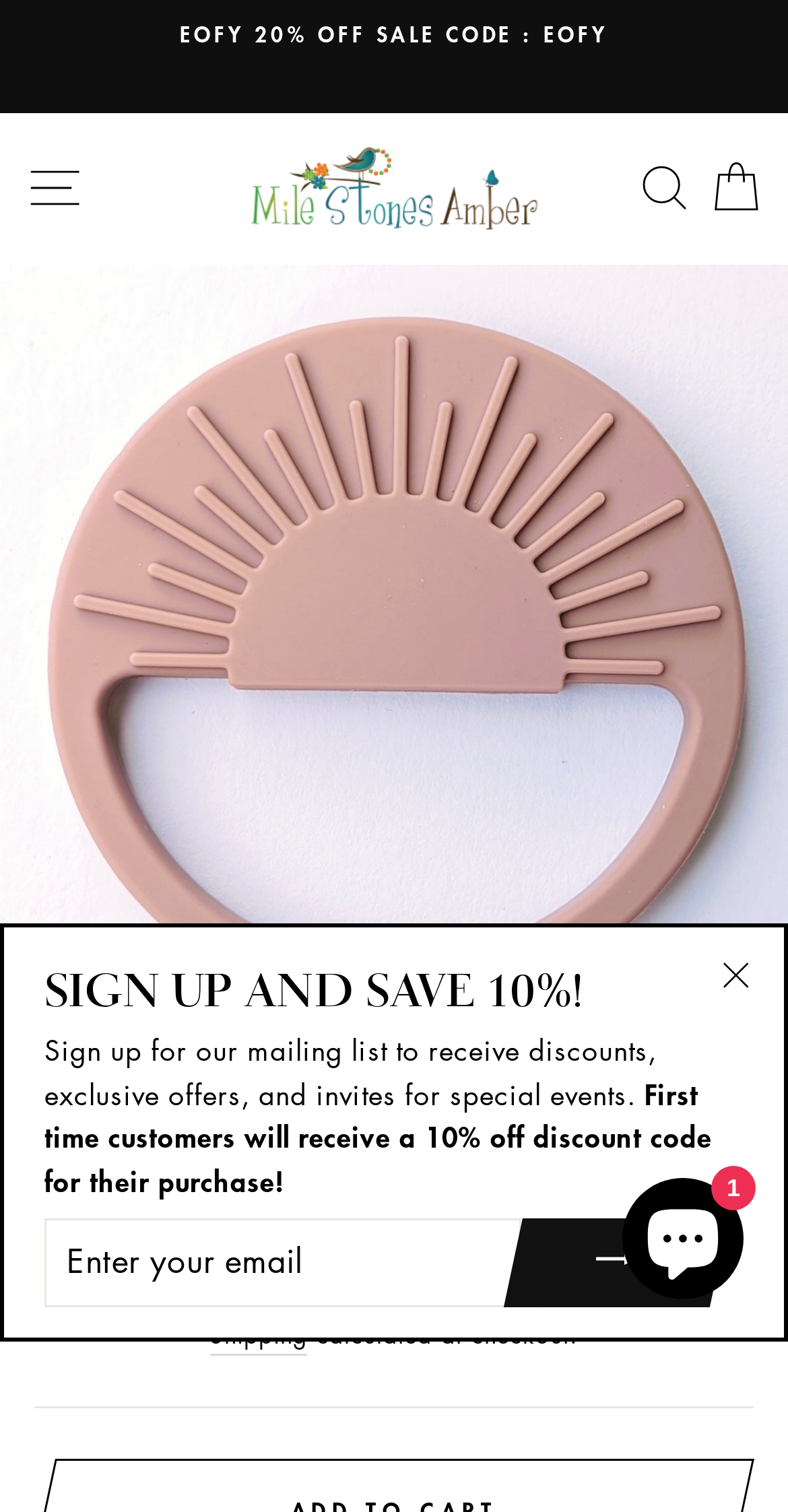Could you highlight the region that needs to be clicked to execute the instruction: "Enter email to sign up"?

[0.056, 0.806, 0.662, 0.865]